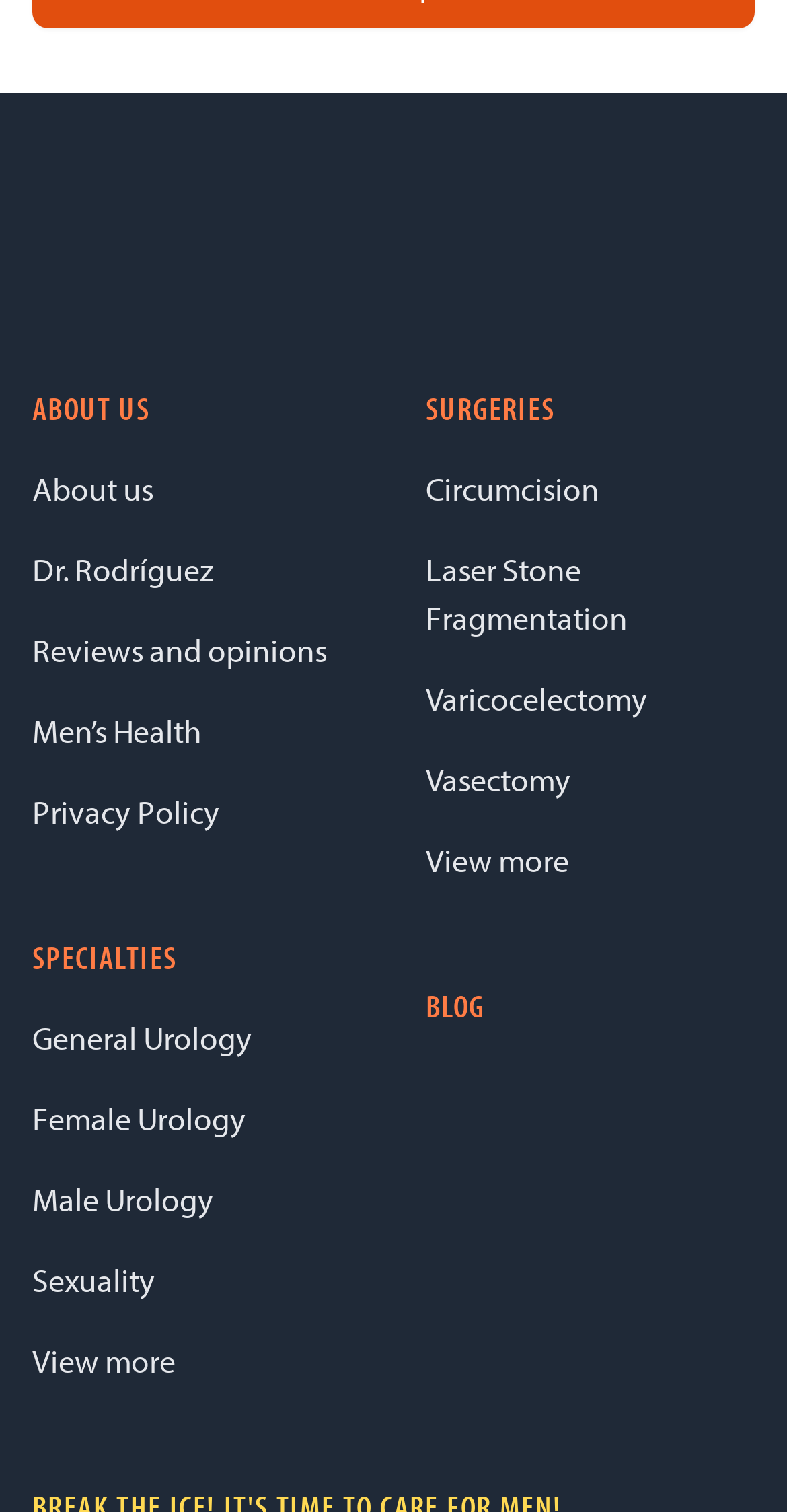Find the bounding box coordinates of the element you need to click on to perform this action: 'View General Urology'. The coordinates should be represented by four float values between 0 and 1, in the format [left, top, right, bottom].

[0.041, 0.673, 0.321, 0.699]